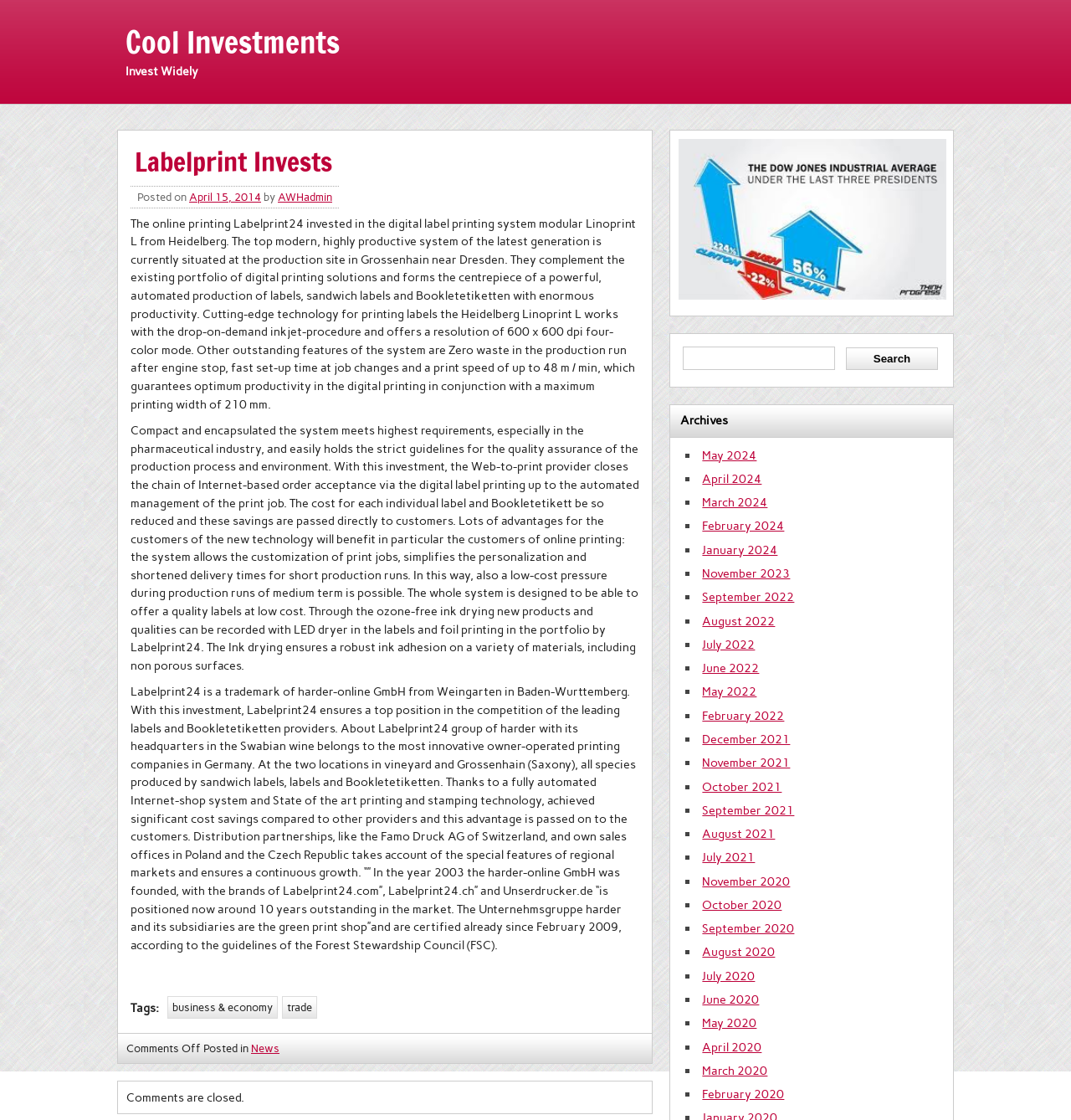Pinpoint the bounding box coordinates of the clickable element to carry out the following instruction: "View the 'News' archive."

[0.234, 0.931, 0.261, 0.942]